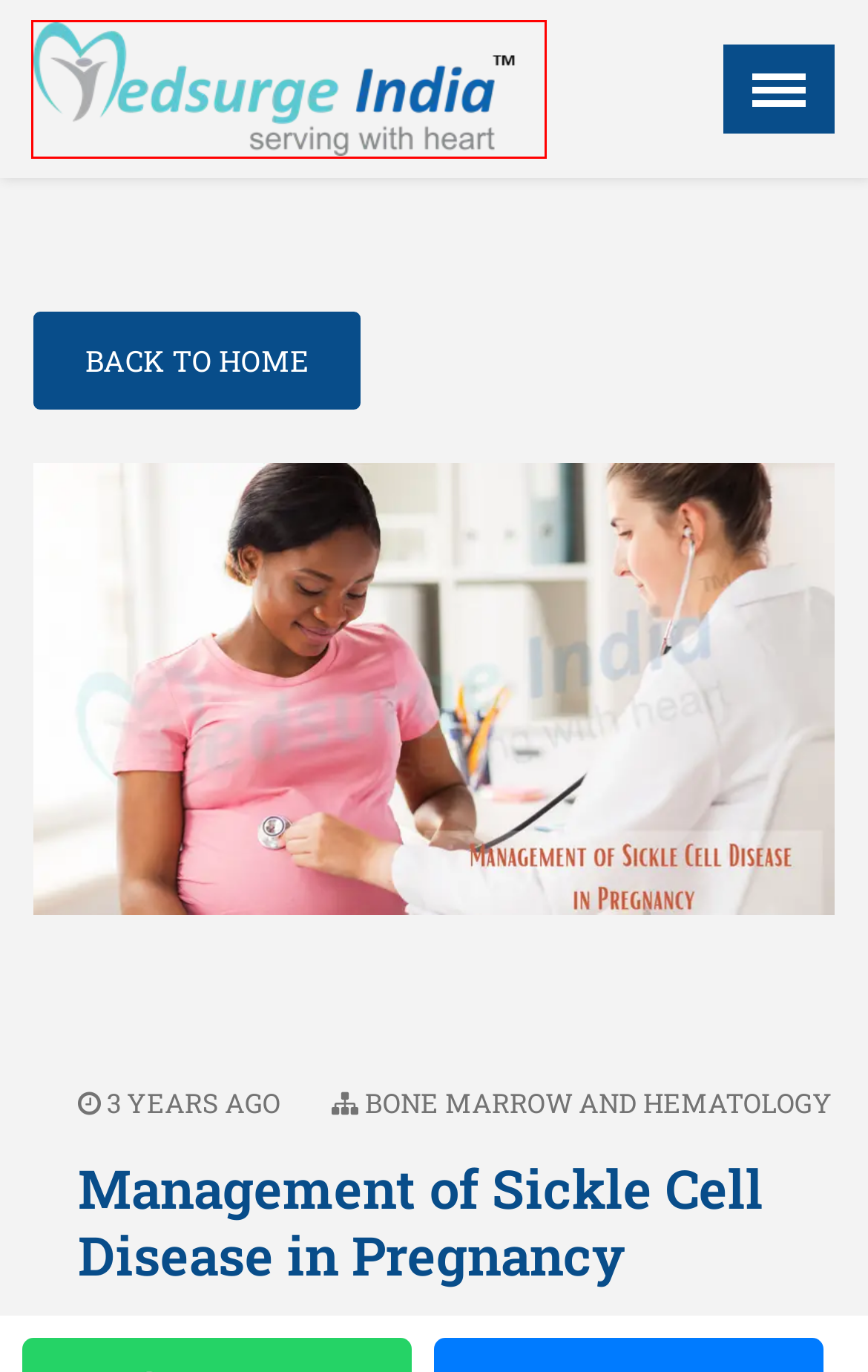You are presented with a screenshot of a webpage containing a red bounding box around a particular UI element. Select the best webpage description that matches the new webpage after clicking the element within the bounding box. Here are the candidates:
A. Best Bone Marrow And Hematology | Medsurge India
B. Blogs | Medsurge India
C. Nuclear Medicine Therapy In India | Cancer Treatments | Medsurge India
D. Top 10 Gastroenterologist In India | Best Gastroenterologist | Medsurge India
E. Medsurge India | Medical Tourism Company In India
F. Testimonials - Medsurge India
G. Artemis Hospital Gurgaon - Doctor List, Contact No. And Book Appointment Online
H. Contact Us - Medsurge India

E